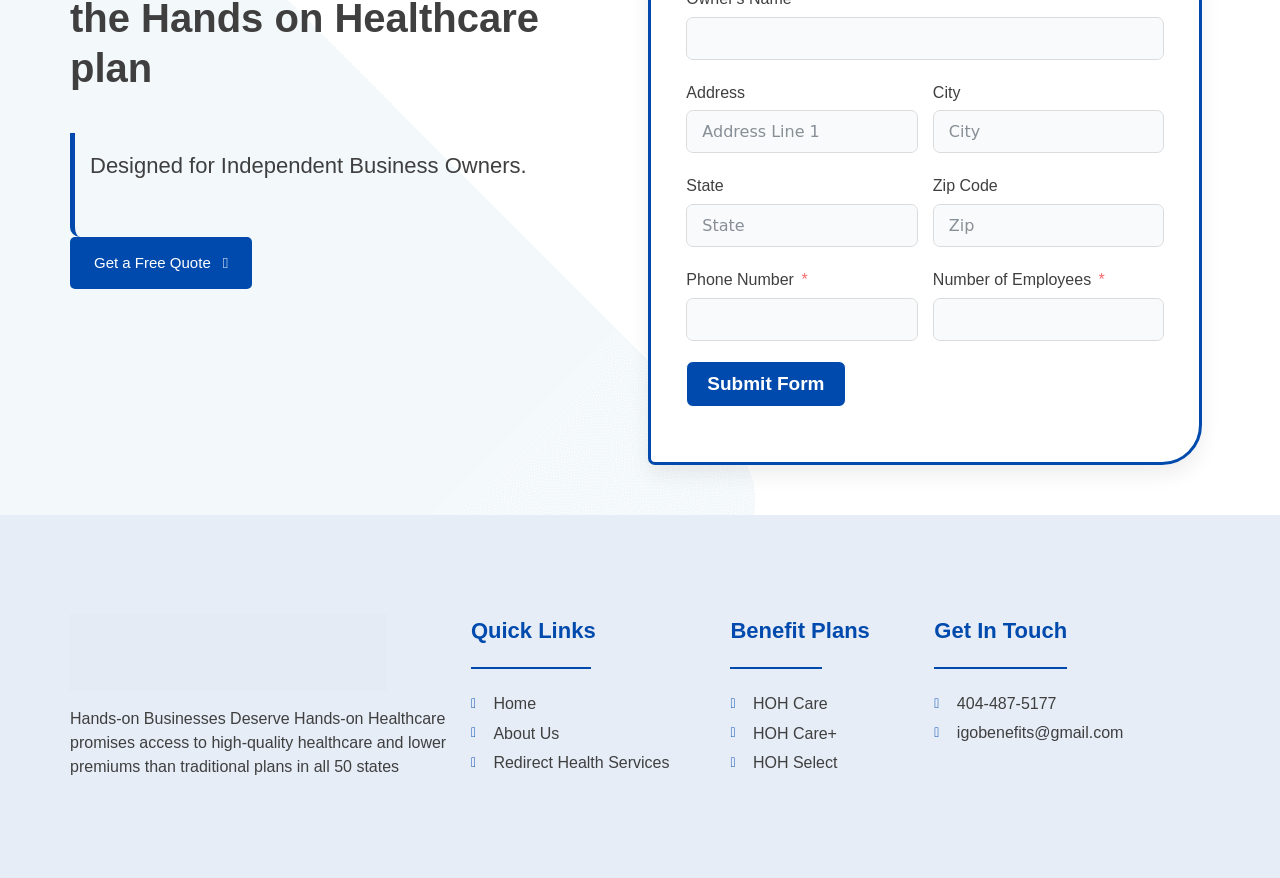Please find the bounding box coordinates of the element's region to be clicked to carry out this instruction: "Call 404-487-5177".

[0.73, 0.787, 0.937, 0.816]